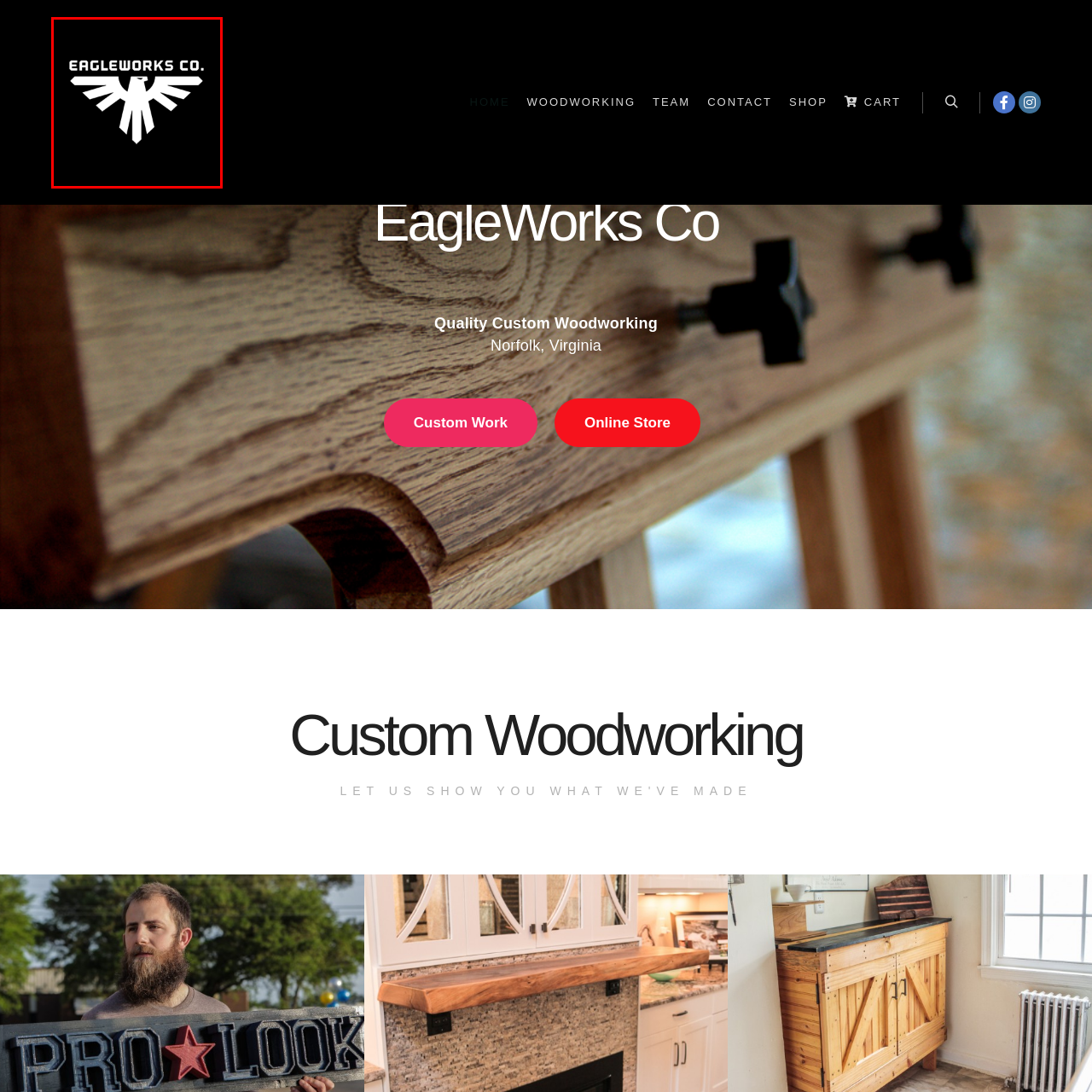Observe the area inside the red box, What is the typography style of the company name? Respond with a single word or phrase.

Bold, modern